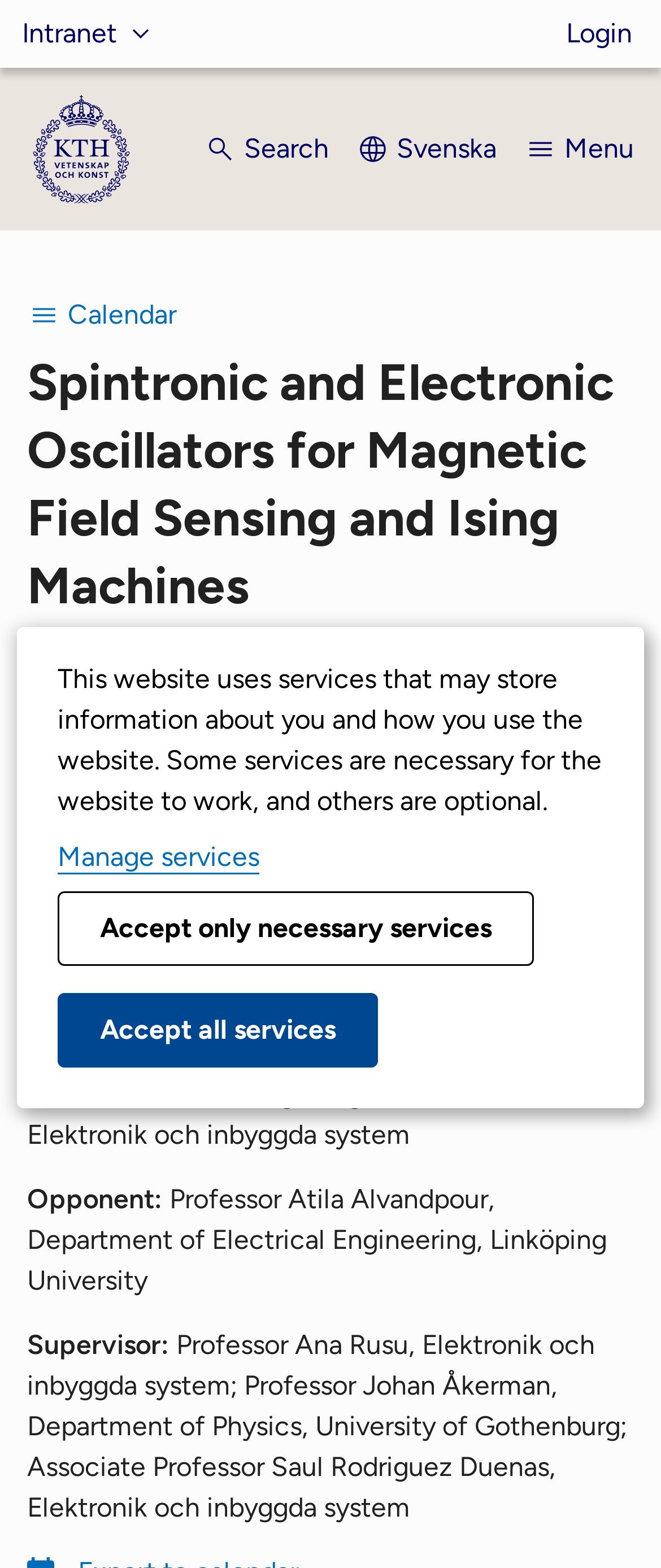Describe all the significant parts and information present on the webpage.

This webpage is about a doctoral thesis presentation titled "Spintronic and Electronic Oscillators for Magnetic Field Sensing and Ising Machines" at KTH. At the top, there is a notification dialog about the website's use of services that may store user information, with options to manage or accept services.

The top navigation bar has links to "Websites", "Login", and a KTH logo that links to the start page. On the right side of the navigation bar, there are buttons for "Search", "Svenska" (Swedish), and a "Menu" button.

Below the navigation bar, there is a calendar section with a heading that matches the title of the thesis presentation. This section displays the event details, including the time, location, video link, language, subject area, doctoral student, opponent, and supervisor.

The event details are organized into several sections, with clear headings and concise text. The location is specified as Sal C, Electrum, Kistagången 16, Kista, and the video link is provided for online attendees. The language of the presentation is English, and the subject area is Information and Communication Technology. The doctoral student's name is Dagur Ingi Albertsson, and the opponent is Professor Atila Alvandpour from Linköping University. The supervisors are listed as Professor Ana Rusu, Professor Johan Åkerman, and Associate Professor Saul Rodriguez Duenas.